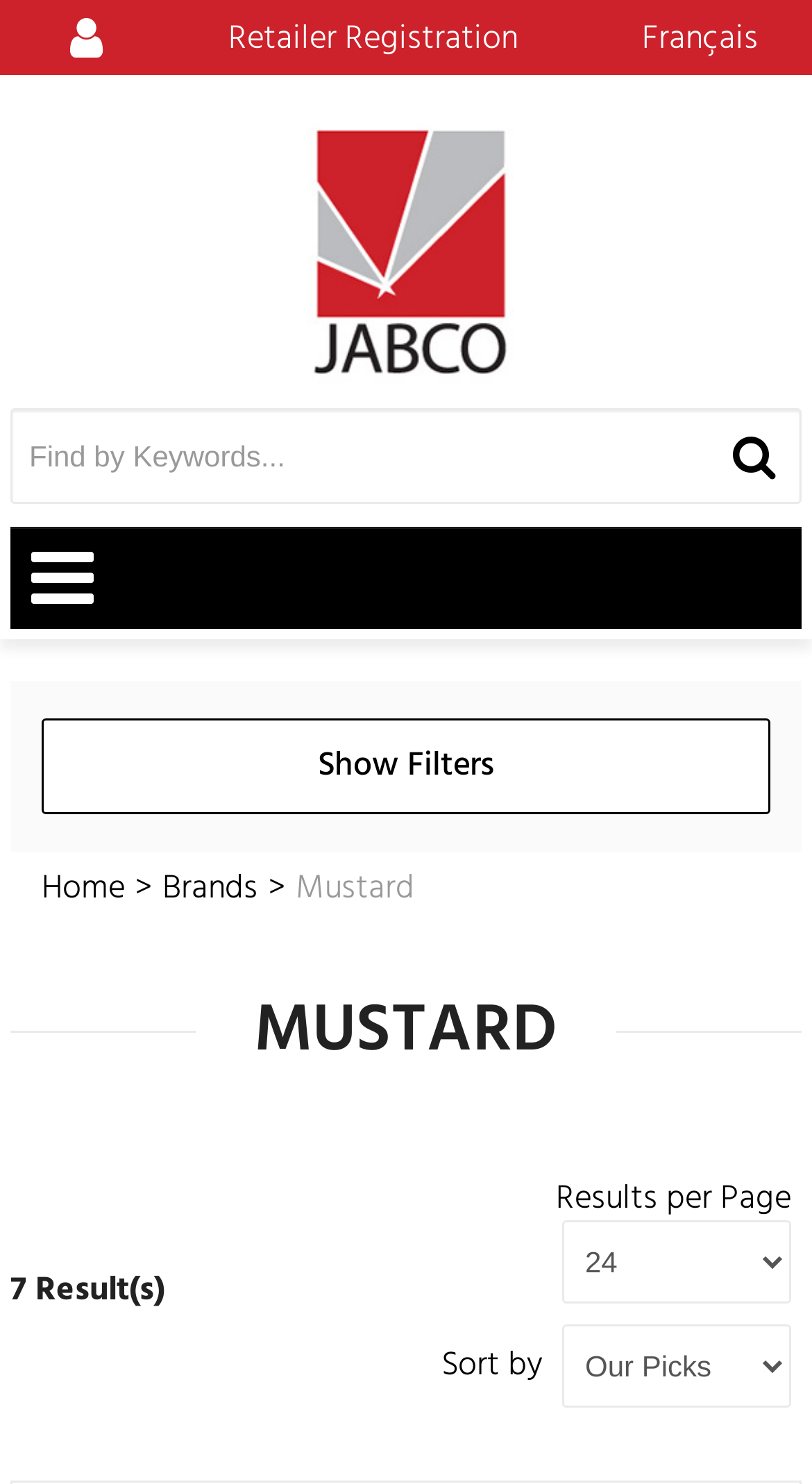Give a detailed account of the webpage's layout and content.

The webpage is titled "Mustard" and appears to be an e-commerce website. At the top left, there is a hamburger menu icon, followed by a "Retailer Registration" link and a "Français" link, which suggests that the website is available in French. 

Below these links, there is a prominent "Jabco" logo, which is an image with a corresponding link. To the right of the logo, there is a search bar with a placeholder text "Find by Keywords..." and a search button with a magnifying glass icon.

On the left side of the page, there is a vertical menu with links to "New arrivals", "Categories", "Brands", "Login", and "Clearance". Below this menu, there is a "Show Filters" link and a "Home" link, followed by a ">" icon and a "Brands" link. The website's title "Mustard" is displayed prominently in the middle of this section.

Further down, there is a large heading "MUSTARD" followed by a text "7 Result(s)". Below this, there are options to select the number of results per page and a dropdown menu to sort the results.